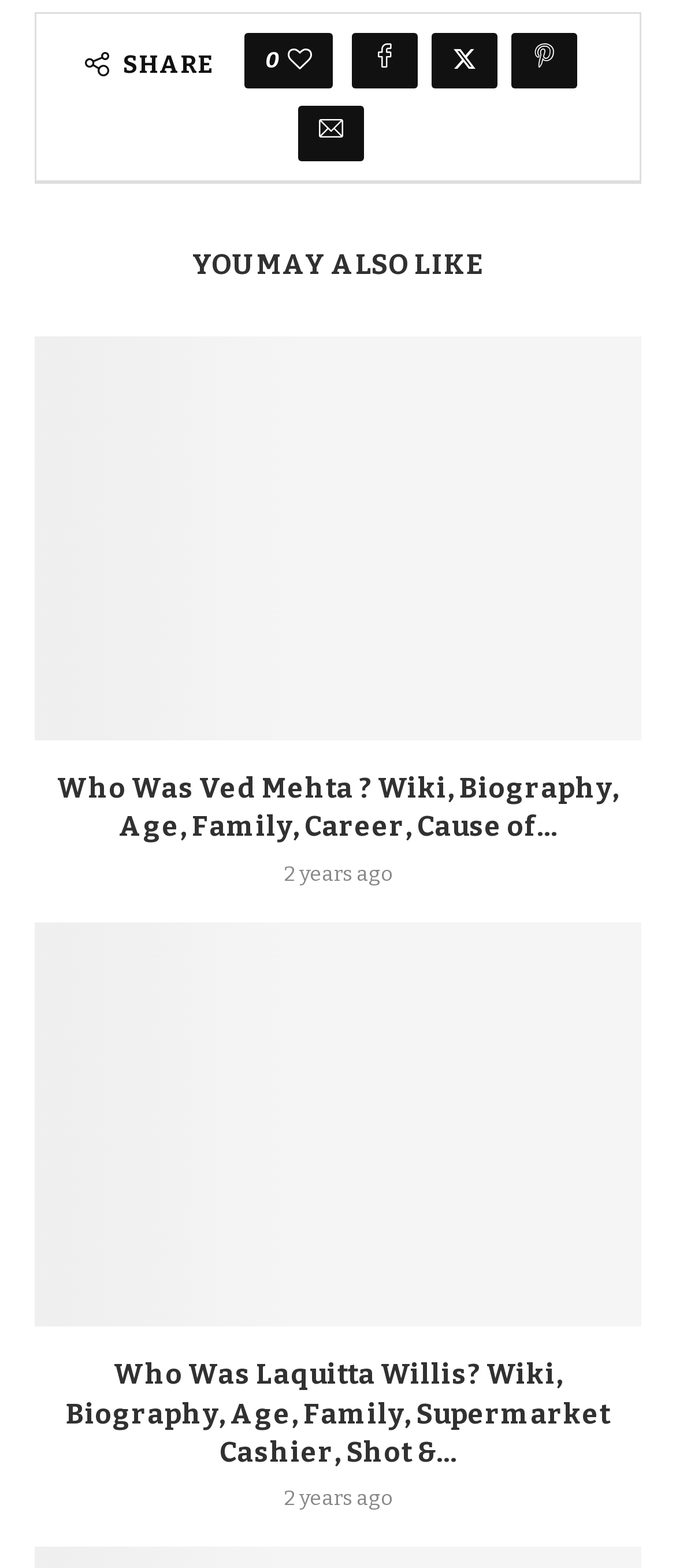What is the first sharing option?
Answer the question in as much detail as possible.

The first sharing option is 'Like this post' which is a link element with bounding box coordinates [0.426, 0.021, 0.462, 0.056].